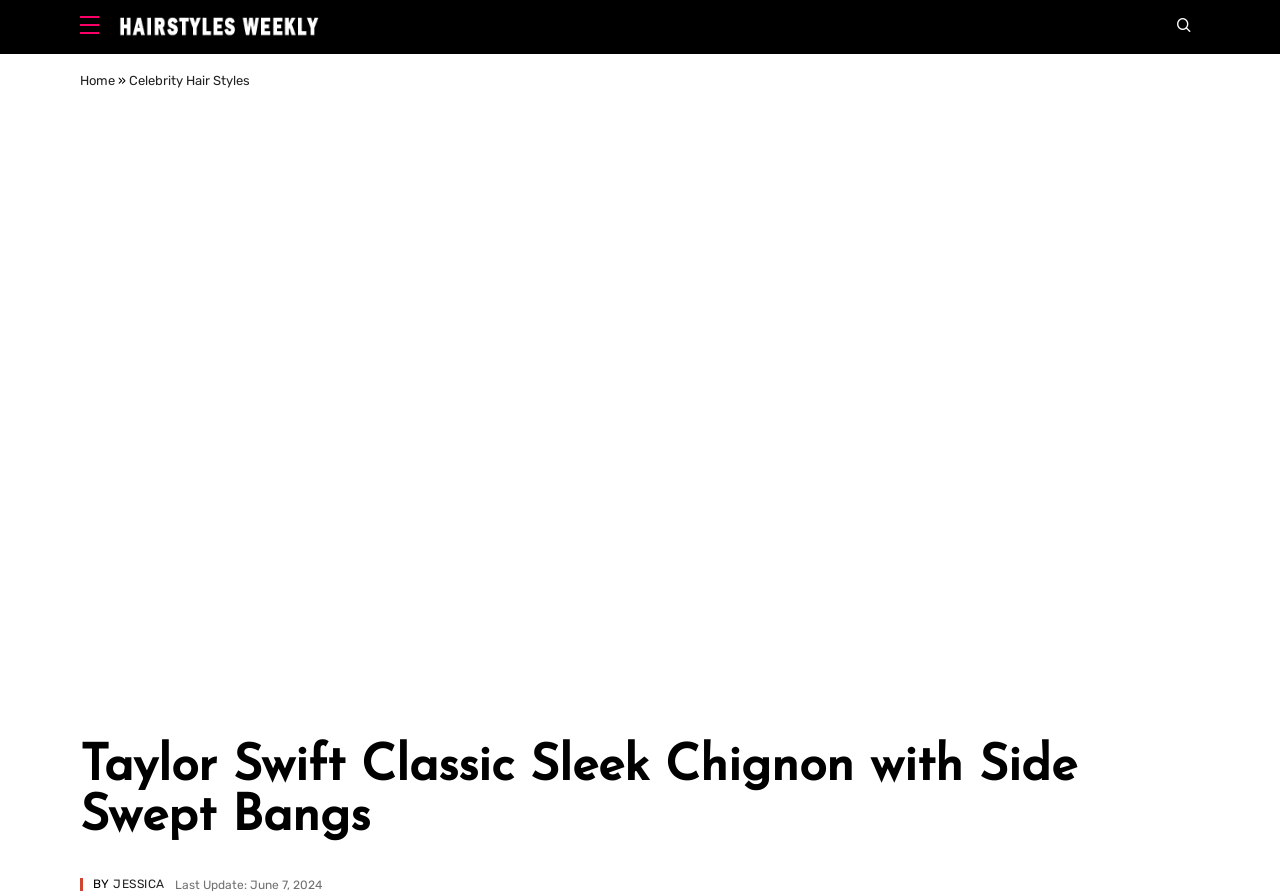Use a single word or phrase to answer the question:
What is the type of hairstyle featured in the article?

Chignon with Side Swept Bangs